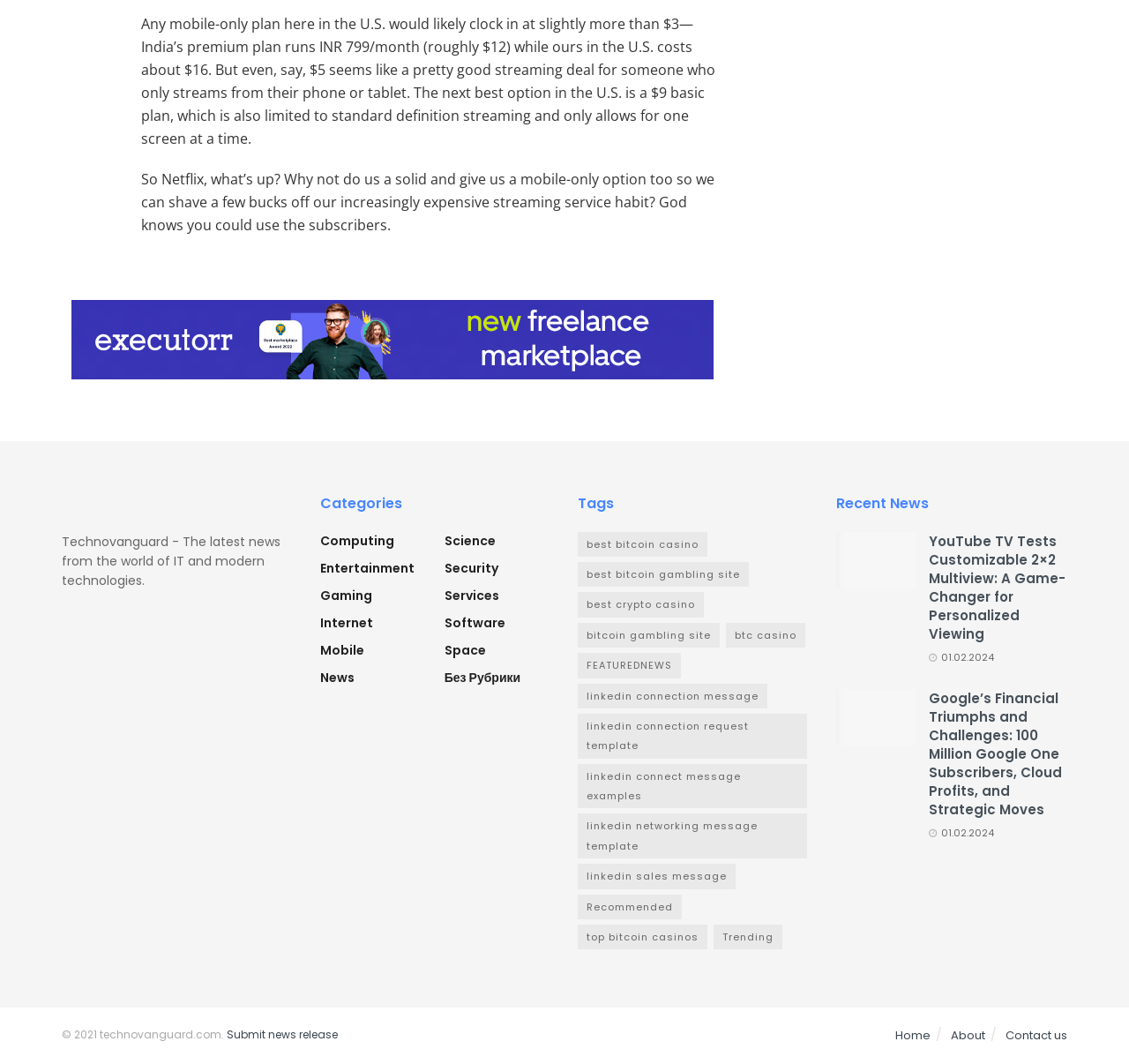Show the bounding box coordinates for the element that needs to be clicked to execute the following instruction: "Browse news in the Entertainment category". Provide the coordinates in the form of four float numbers between 0 and 1, i.e., [left, top, right, bottom].

[0.283, 0.525, 0.367, 0.543]